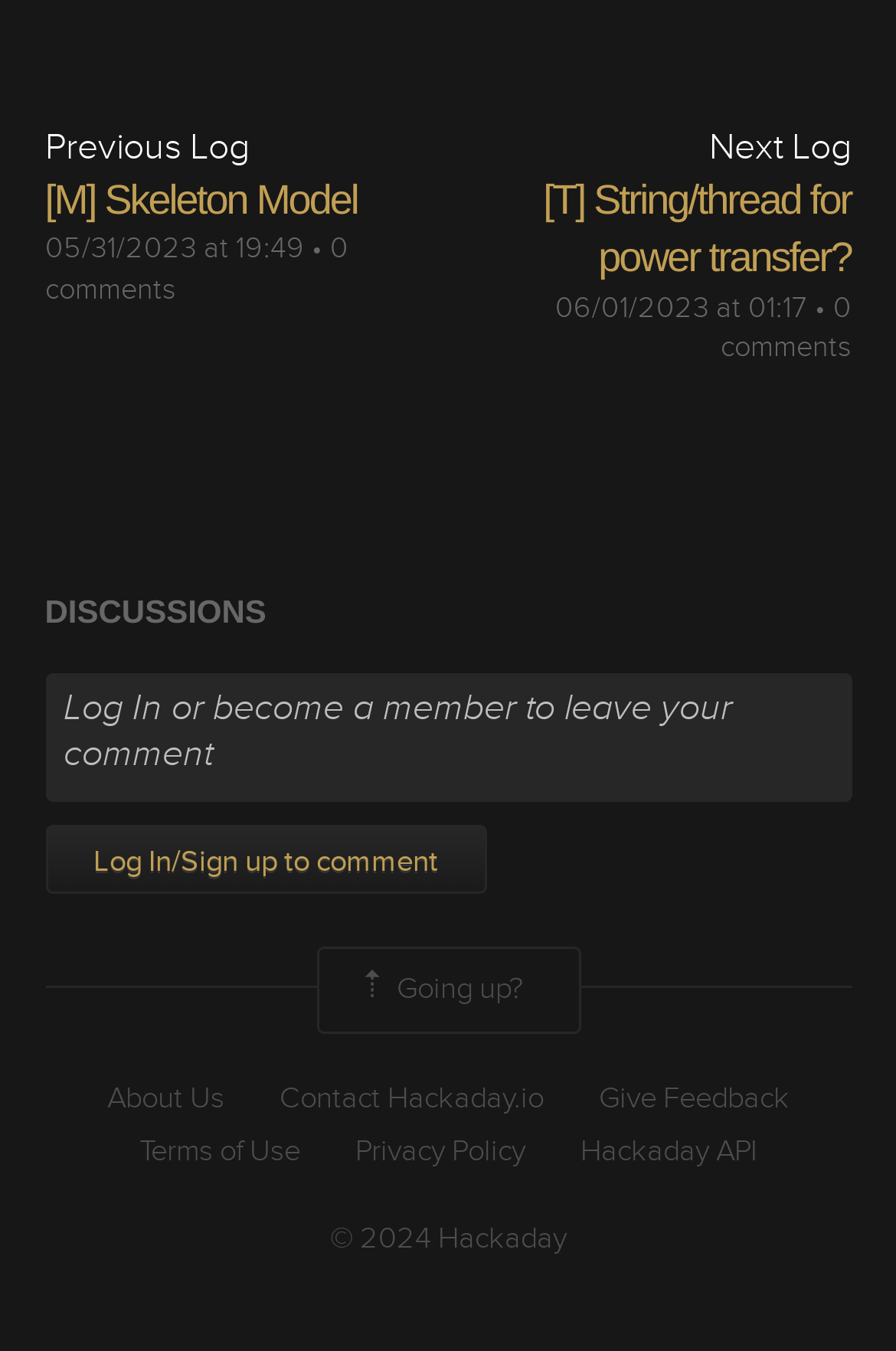Please find the bounding box coordinates of the element that needs to be clicked to perform the following instruction: "Go to the 'About Us' page". The bounding box coordinates should be four float numbers between 0 and 1, represented as [left, top, right, bottom].

[0.119, 0.798, 0.25, 0.829]